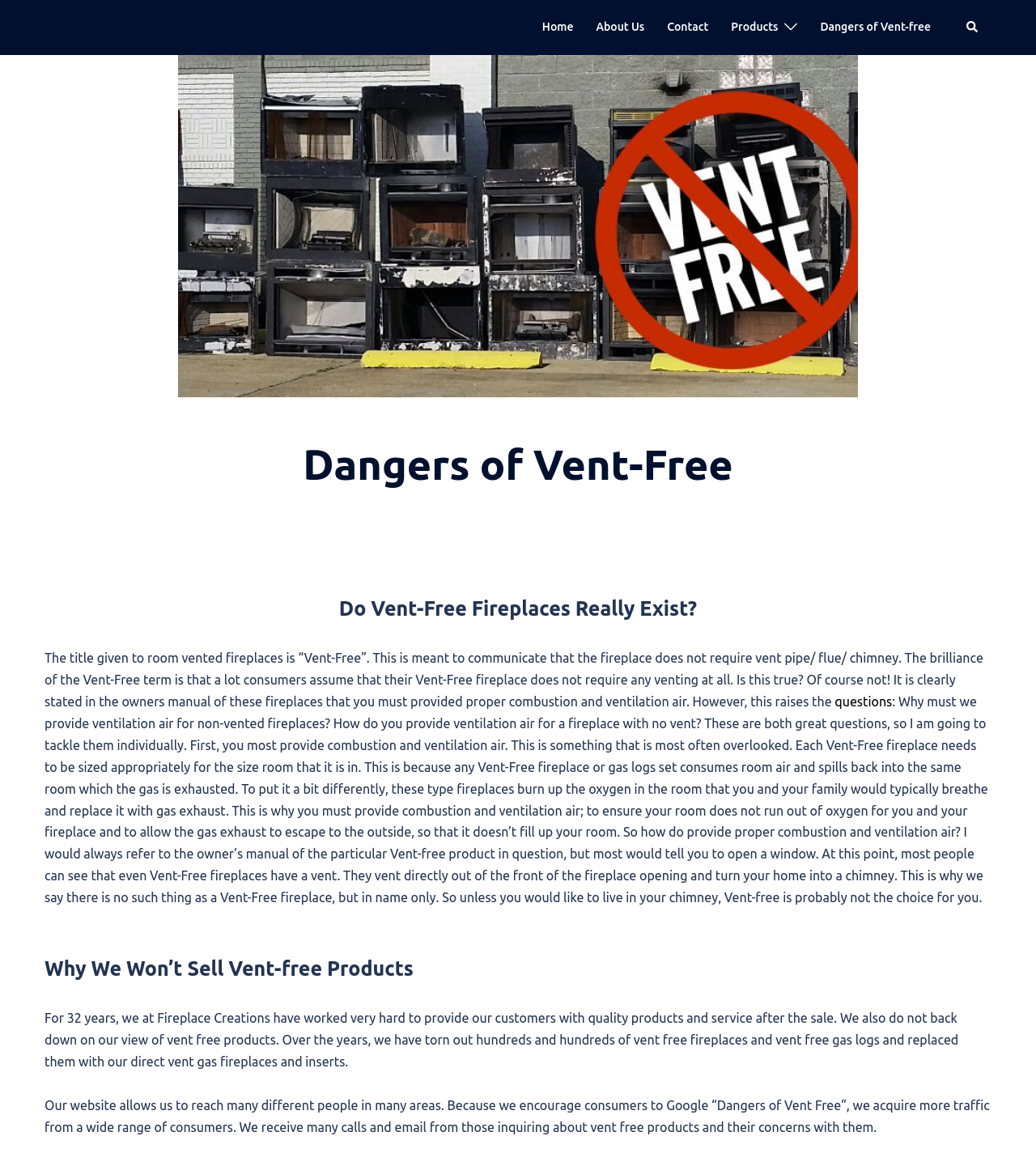Please specify the bounding box coordinates of the clickable region necessary for completing the following instruction: "Click on the 'Home' link". The coordinates must consist of four float numbers between 0 and 1, i.e., [left, top, right, bottom].

[0.523, 0.016, 0.553, 0.032]